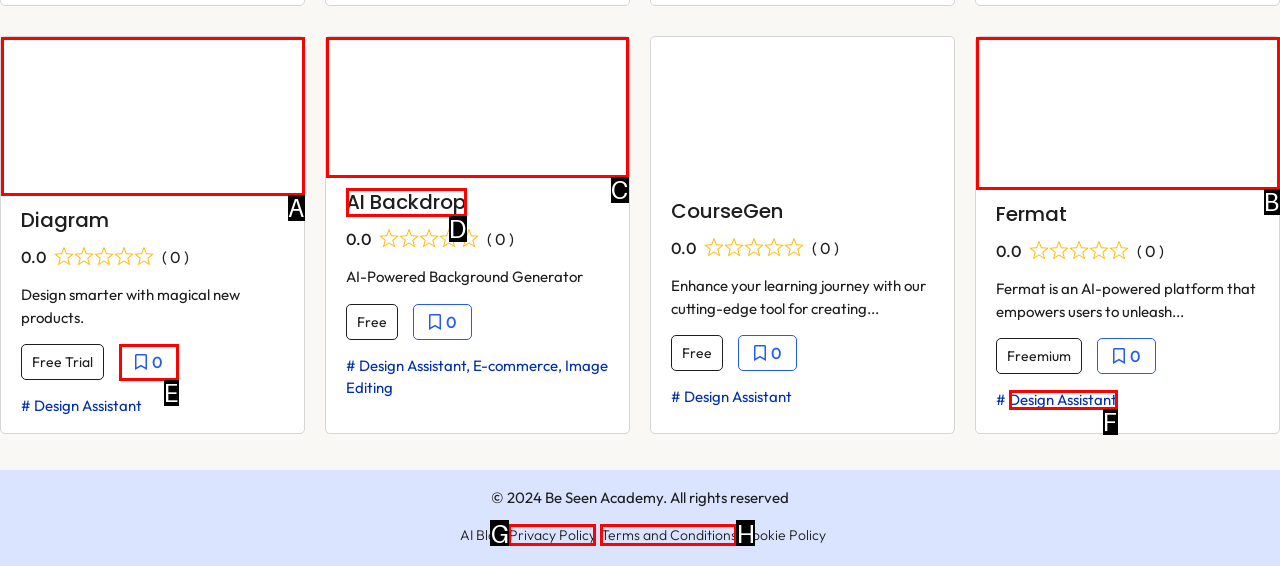Select the letter associated with the UI element you need to click to perform the following action: Click on the AI Backdrop e-commerce link
Reply with the correct letter from the options provided.

C